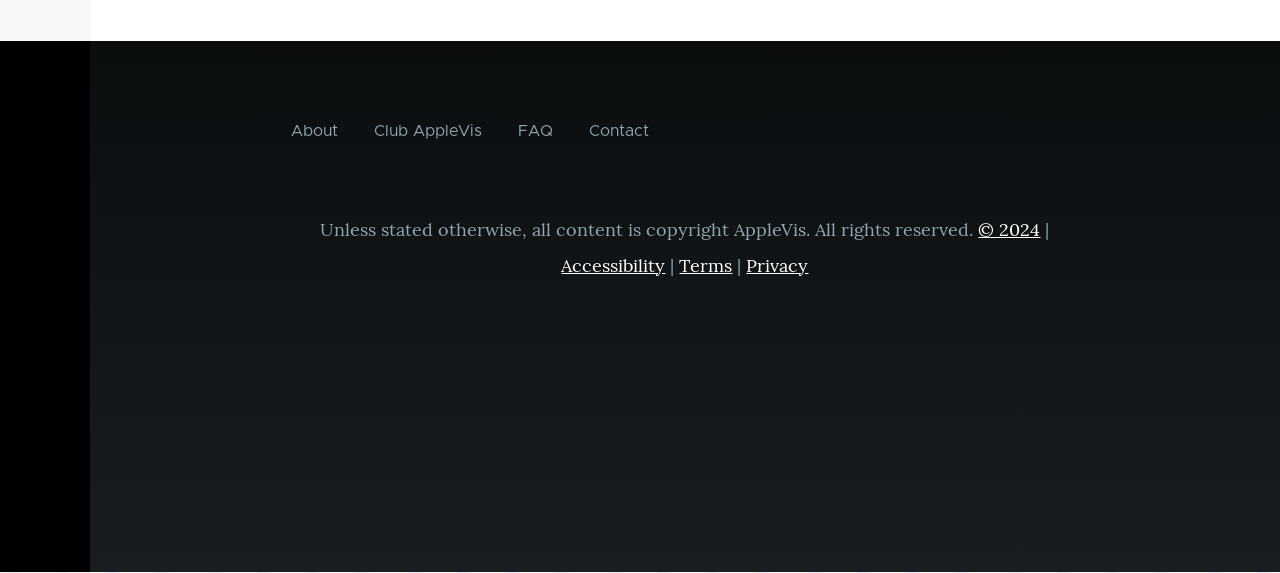Find the bounding box coordinates of the clickable element required to execute the following instruction: "View Accessibility page". Provide the coordinates as four float numbers between 0 and 1, i.e., [left, top, right, bottom].

[0.439, 0.443, 0.52, 0.483]